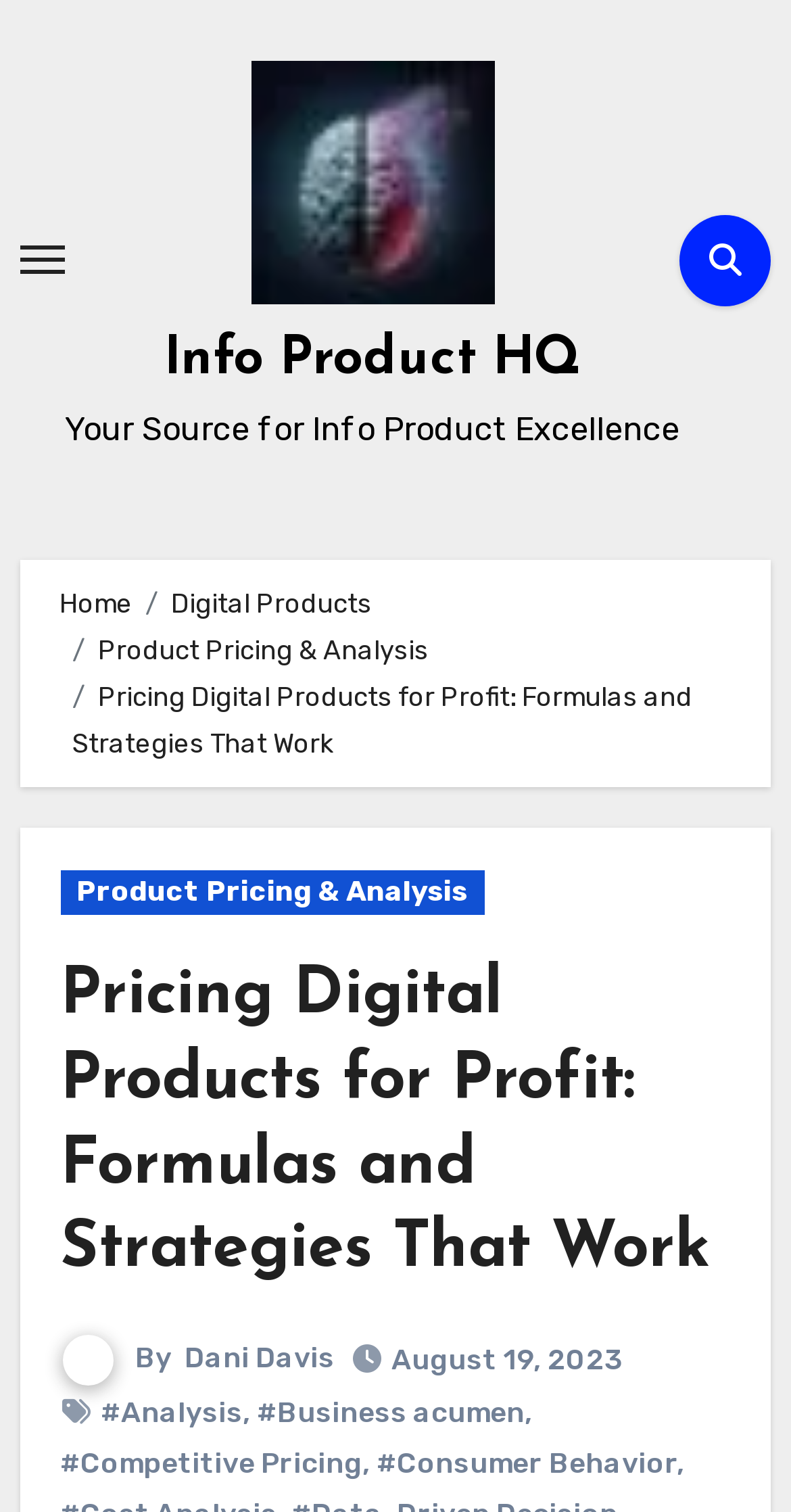Locate the headline of the webpage and generate its content.

Pricing Digital Products for Profit: Formulas and Strategies That Work